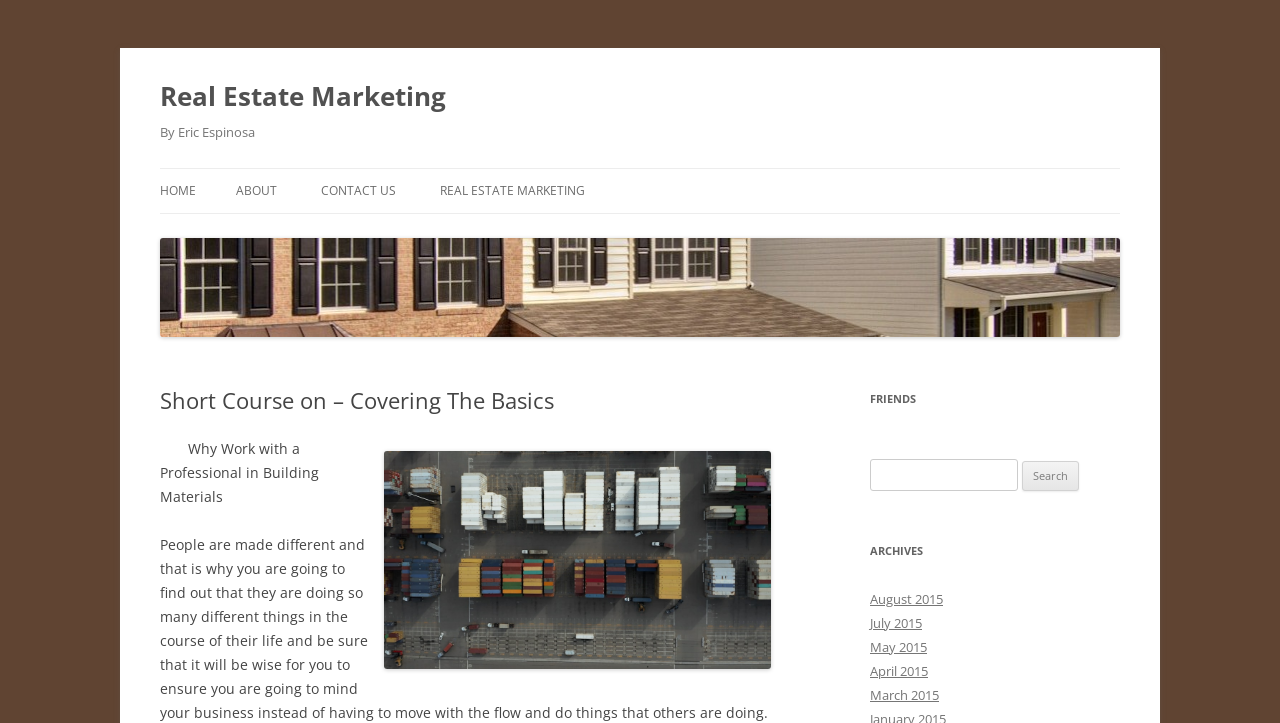What are the archives categorized by?
Give a detailed and exhaustive answer to the question.

The archives section is located on the right side of the webpage and contains links to different months such as 'August 2015', 'July 2015', etc. This suggests that the archives are categorized by months.